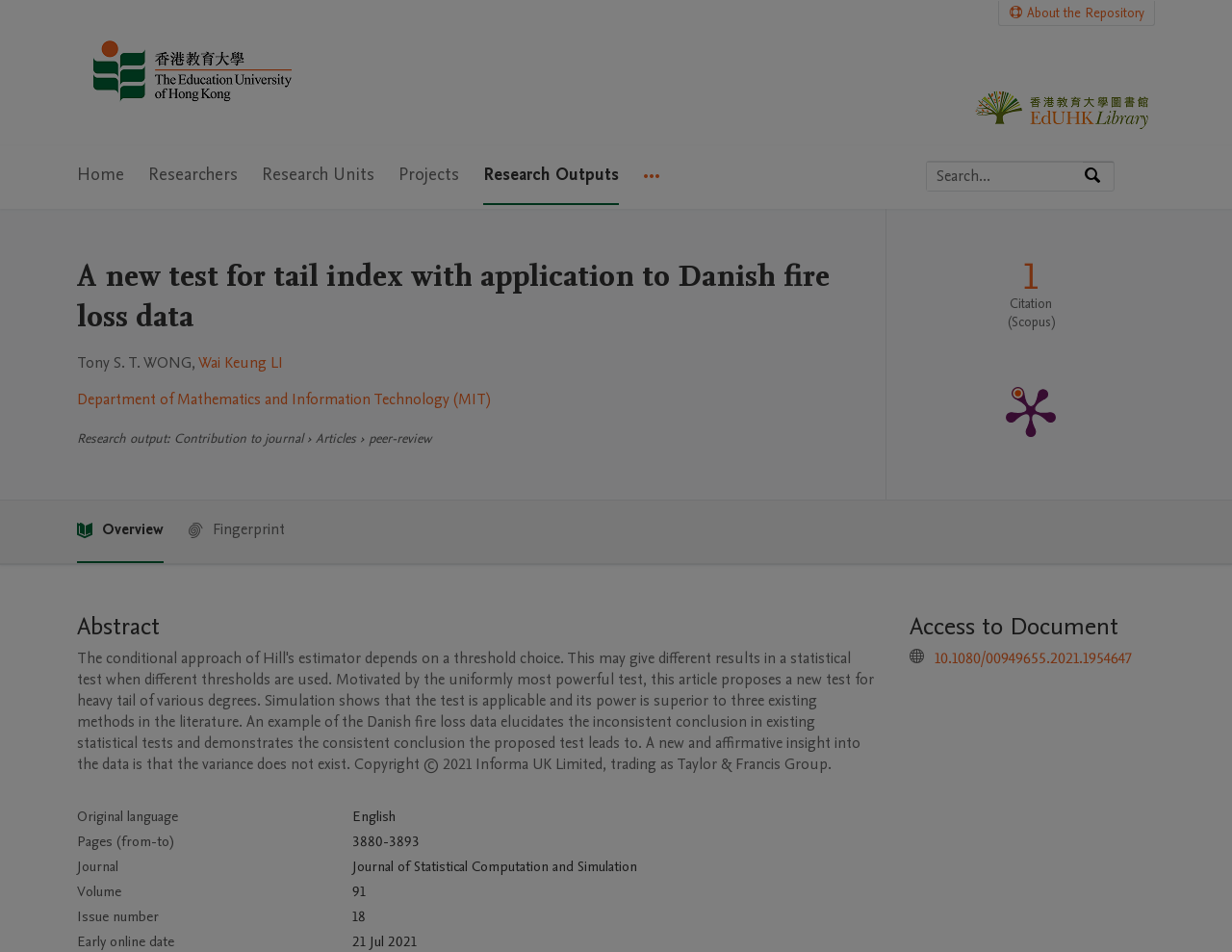Identify the bounding box coordinates for the region to click in order to carry out this instruction: "Check publication metrics". Provide the coordinates using four float numbers between 0 and 1, formatted as [left, top, right, bottom].

[0.719, 0.218, 0.93, 0.524]